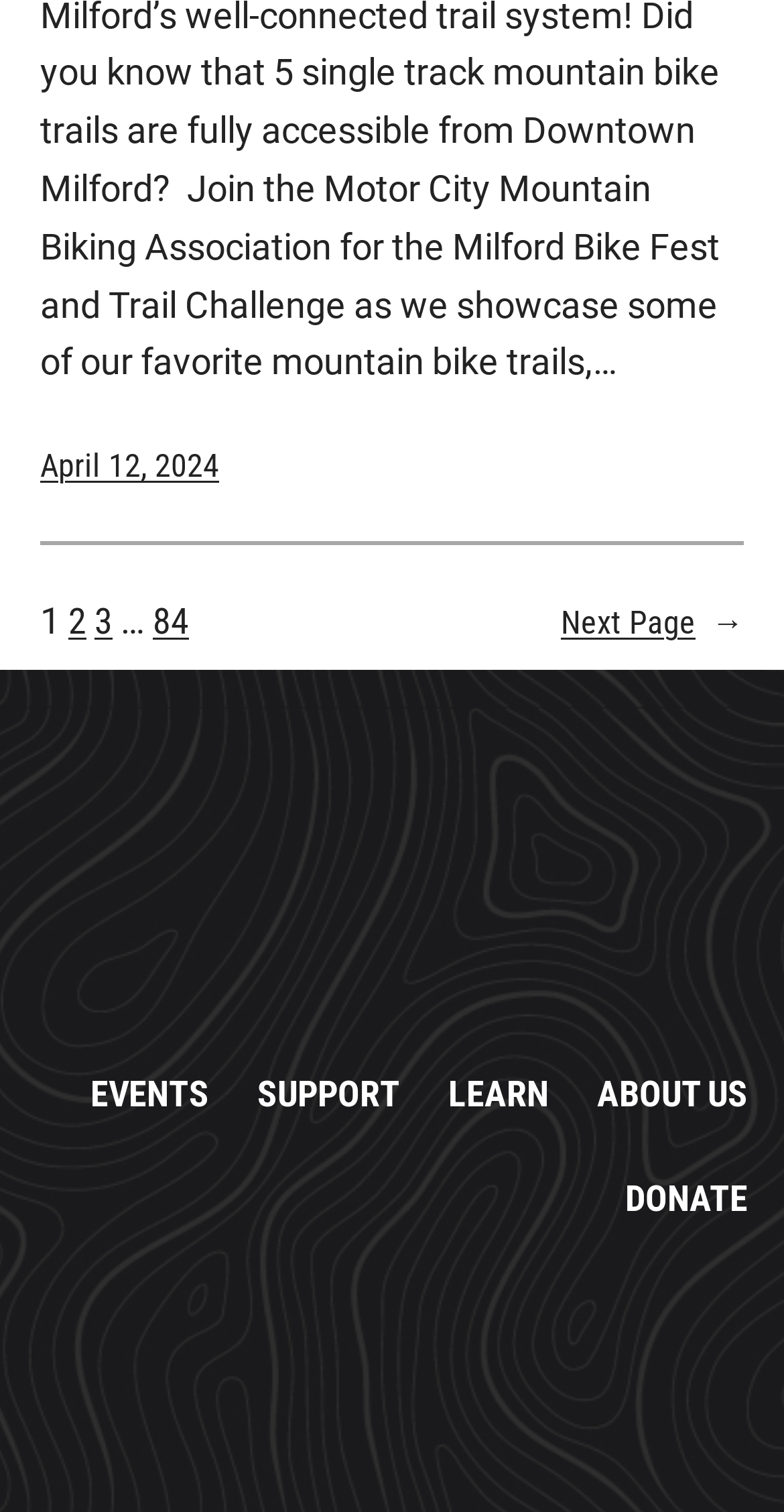Locate the bounding box coordinates of the segment that needs to be clicked to meet this instruction: "Click on the 'EVENTS' link".

[0.115, 0.705, 0.267, 0.743]